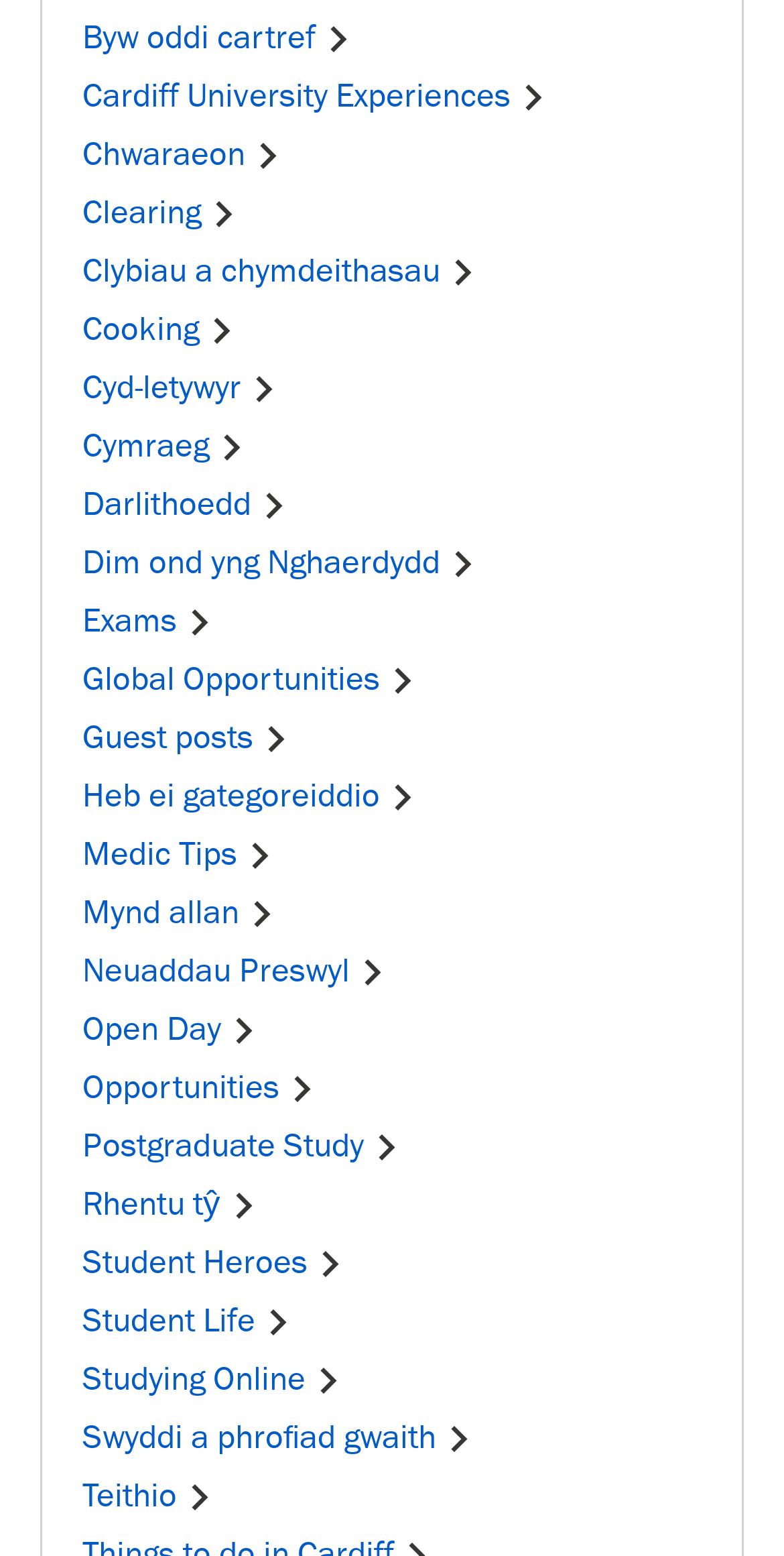Find the bounding box coordinates of the element you need to click on to perform this action: 'Check out Clybiau a chymdeithasau'. The coordinates should be represented by four float values between 0 and 1, in the format [left, top, right, bottom].

[0.105, 0.161, 0.621, 0.187]